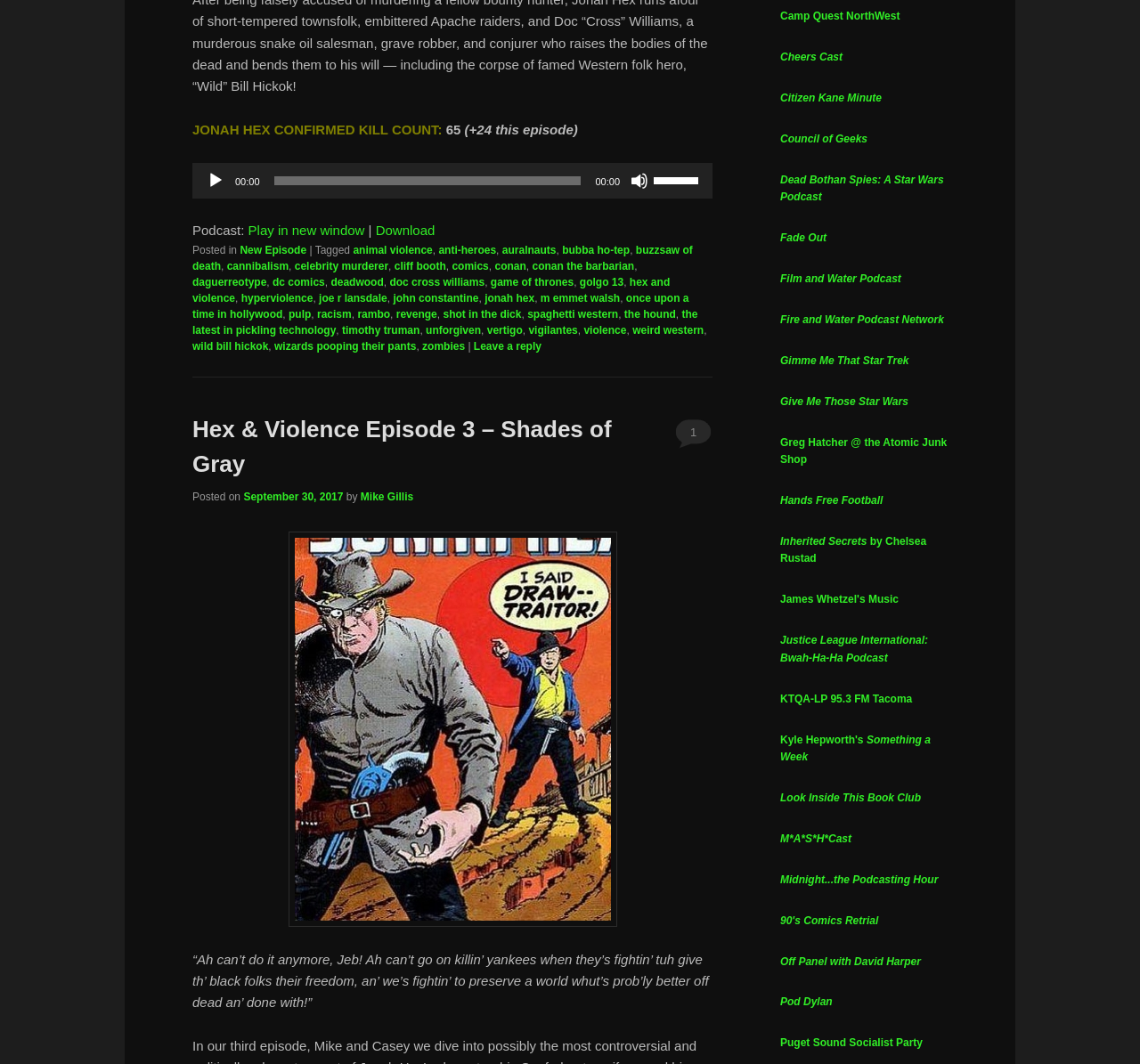What are the options to interact with the podcast episode?
Examine the image and give a concise answer in one word or a short phrase.

Play in new window, Download